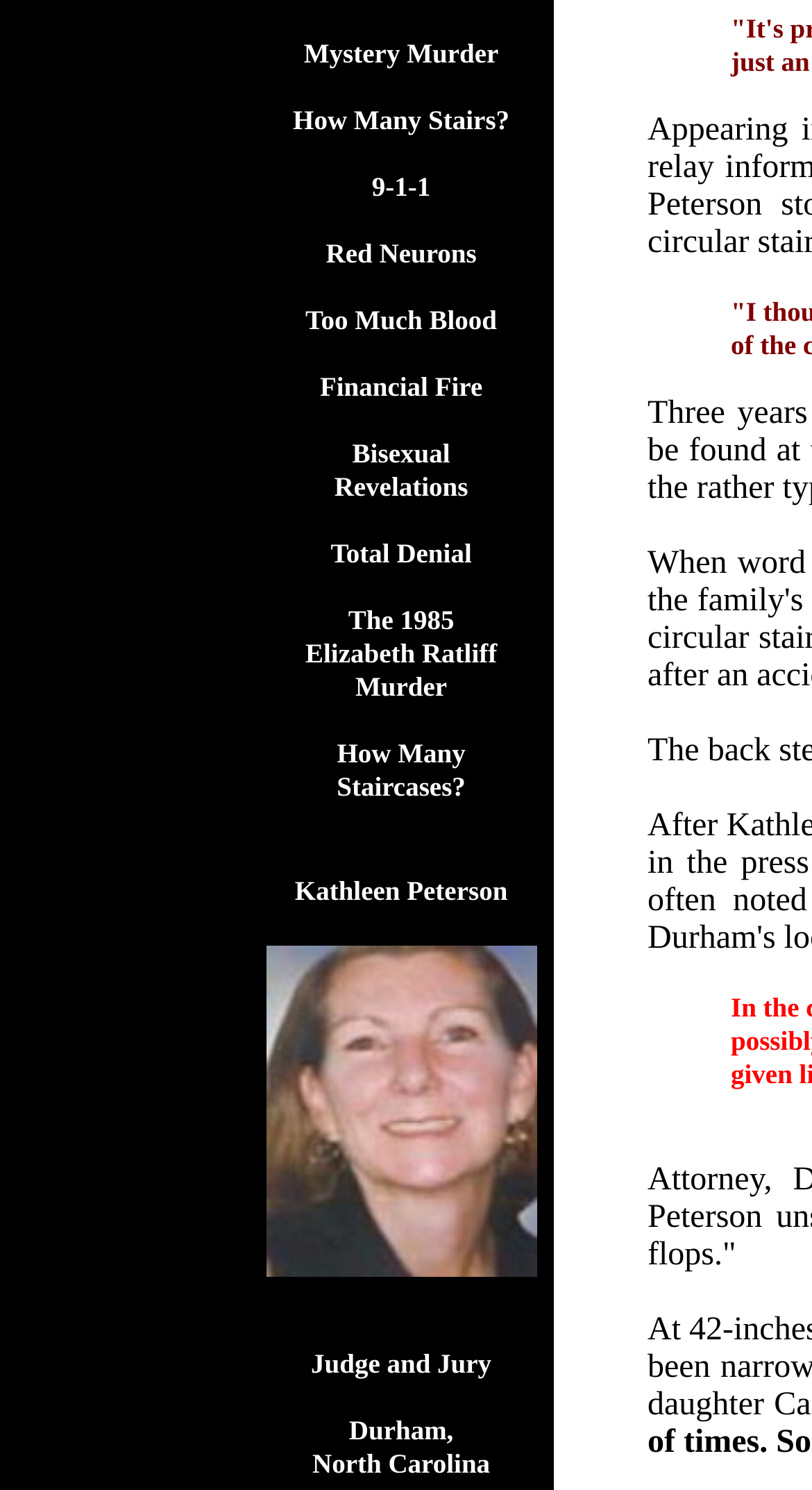Please identify the bounding box coordinates of the clickable area that will allow you to execute the instruction: "Click the 'info@indonesiaexpat.biz' email link".

None